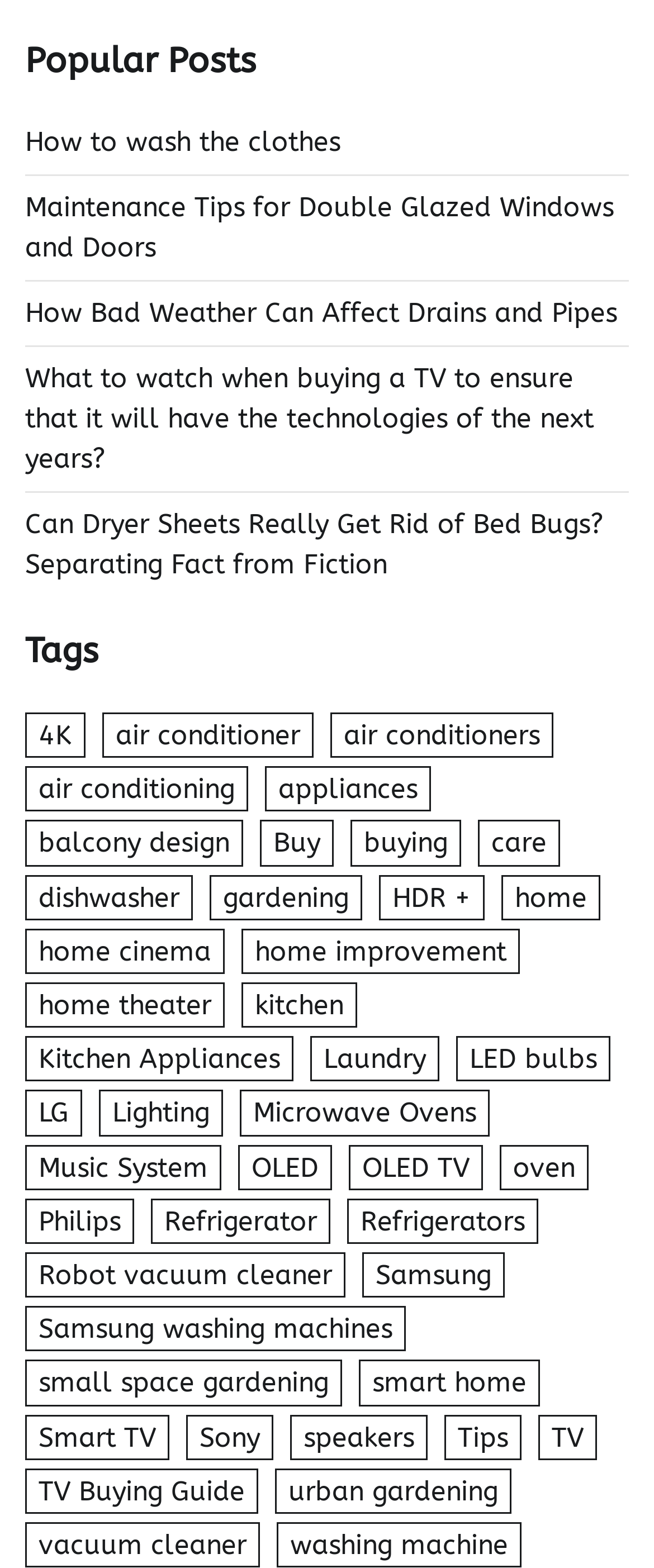Show the bounding box coordinates of the element that should be clicked to complete the task: "Explore 'home' related topics".

[0.767, 0.558, 0.918, 0.587]